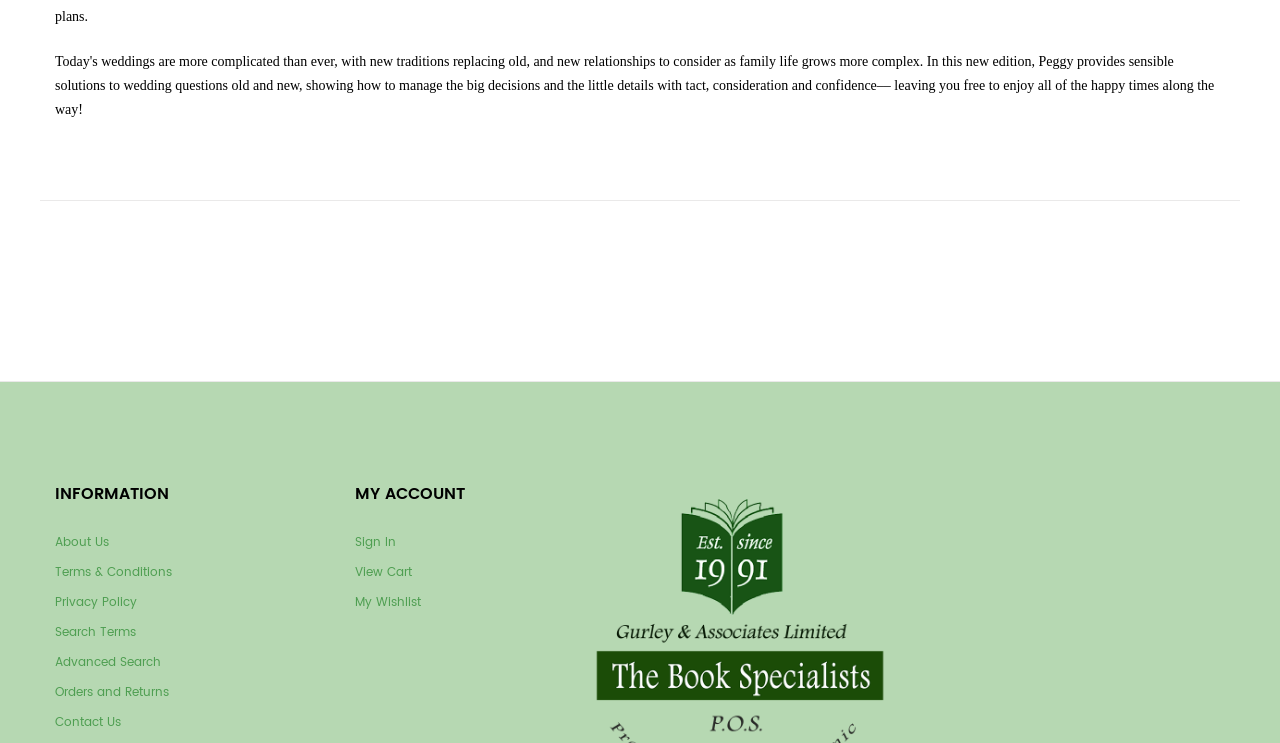Use a single word or phrase to answer the following:
What is the last link under the 'INFORMATION' heading?

Contact Us